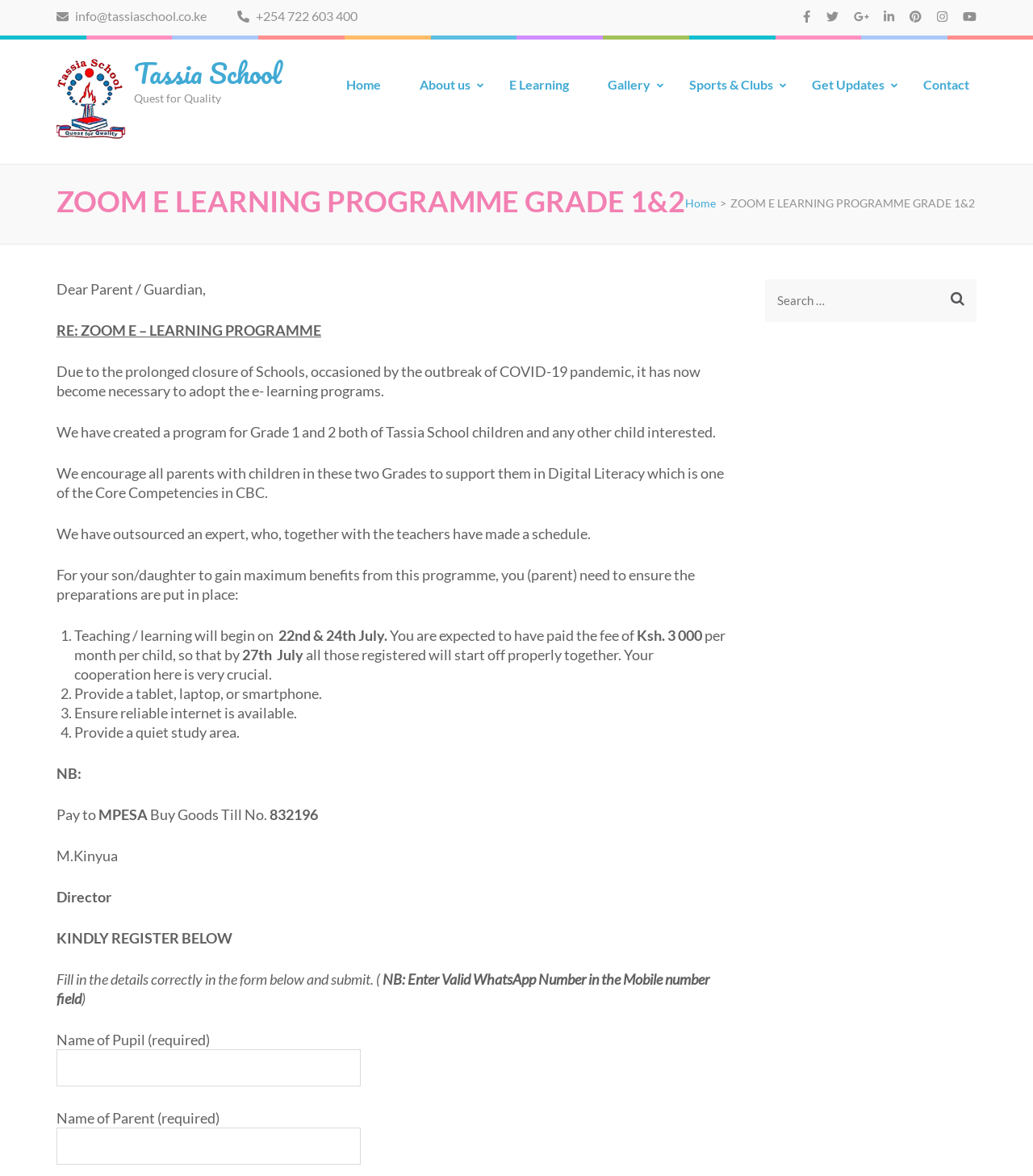Based on the image, provide a detailed response to the question:
What is the purpose of the e-learning program?

The purpose of the e-learning program can be inferred from the text 'Due to the prolonged closure of Schools, occasioned by the outbreak of COVID-19 pandemic, it has now become necessary to adopt the e- learning programs.' This suggests that the e-learning program is a response to the COVID-19 pandemic and the resulting school closures.